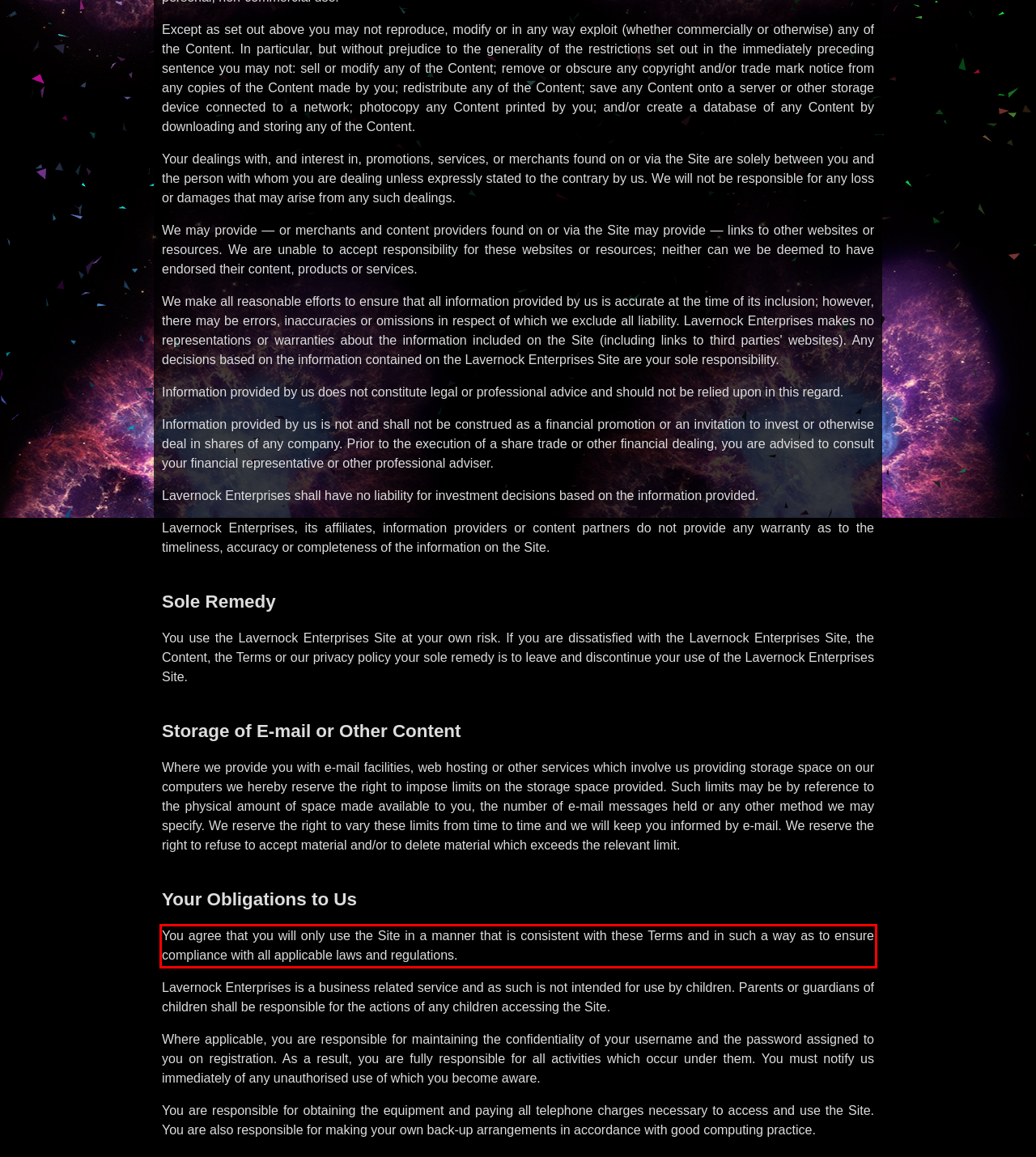Identify the text within the red bounding box on the webpage screenshot and generate the extracted text content.

You agree that you will only use the Site in a manner that is consistent with these Terms and in such a way as to ensure compliance with all applicable laws and regulations.